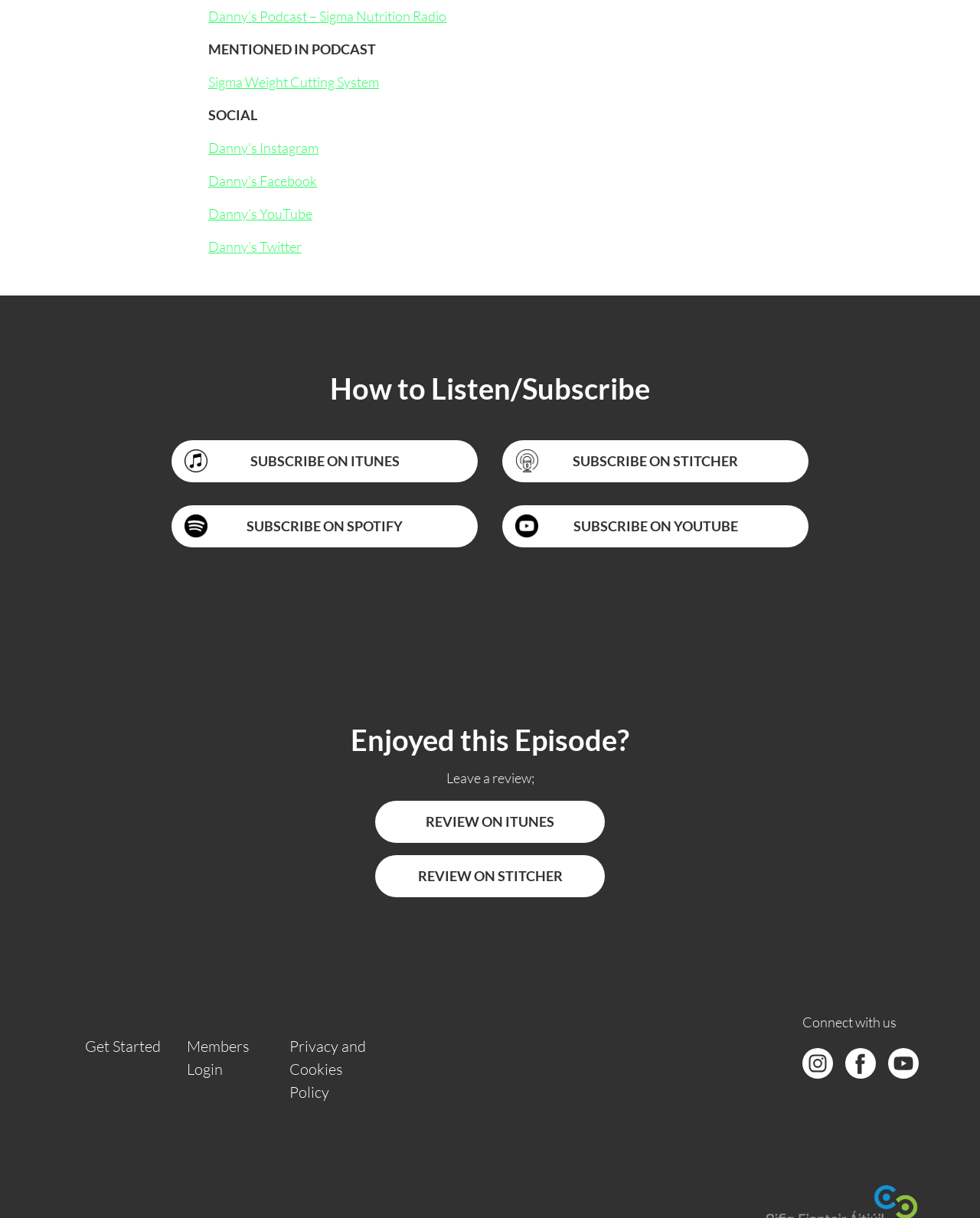Using the element description: "Maze Generator", determine the bounding box coordinates for the specified UI element. The coordinates should be four float numbers between 0 and 1, [left, top, right, bottom].

None